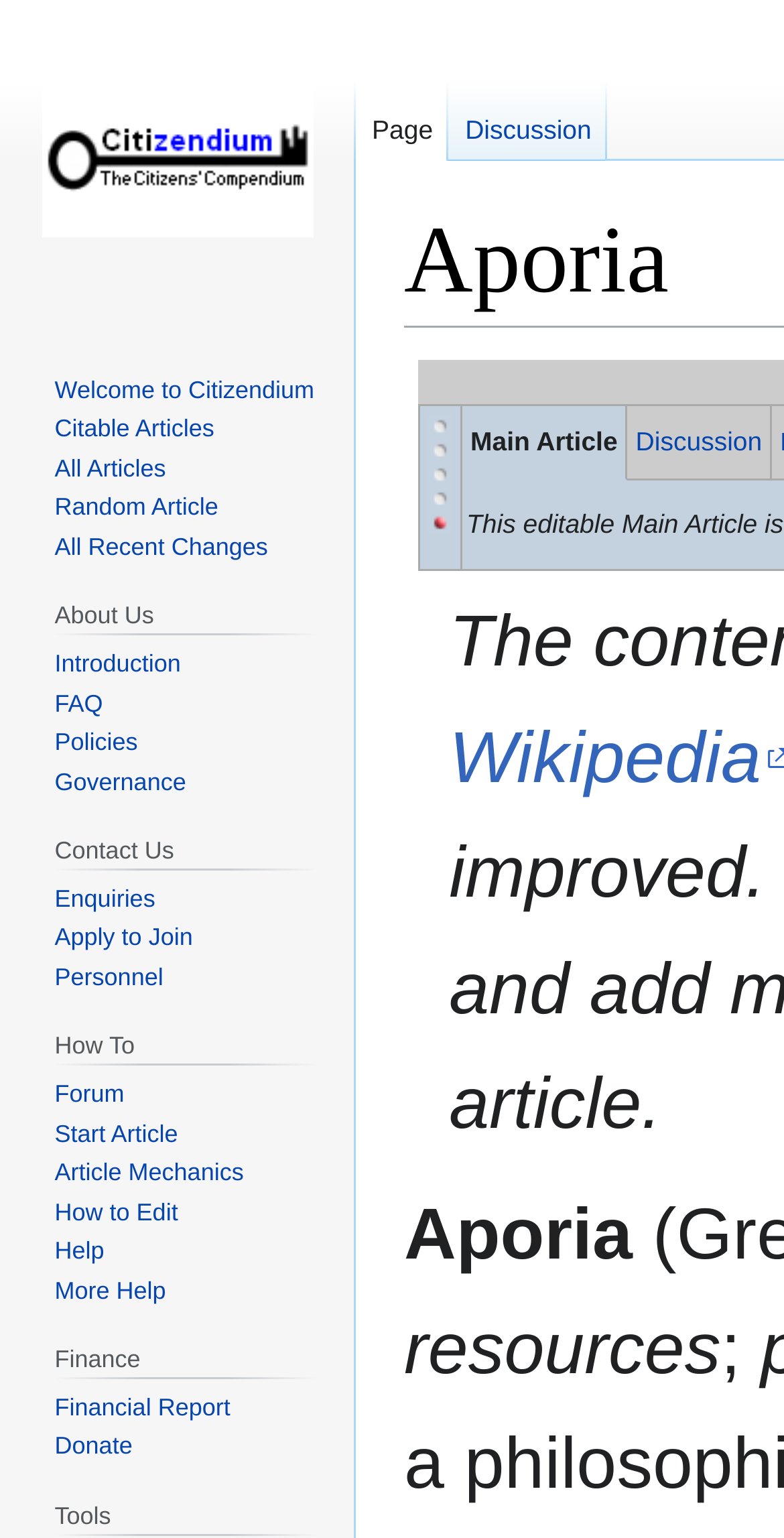Provide a brief response in the form of a single word or phrase:
What is the last link in the 'How To' section?

More Help